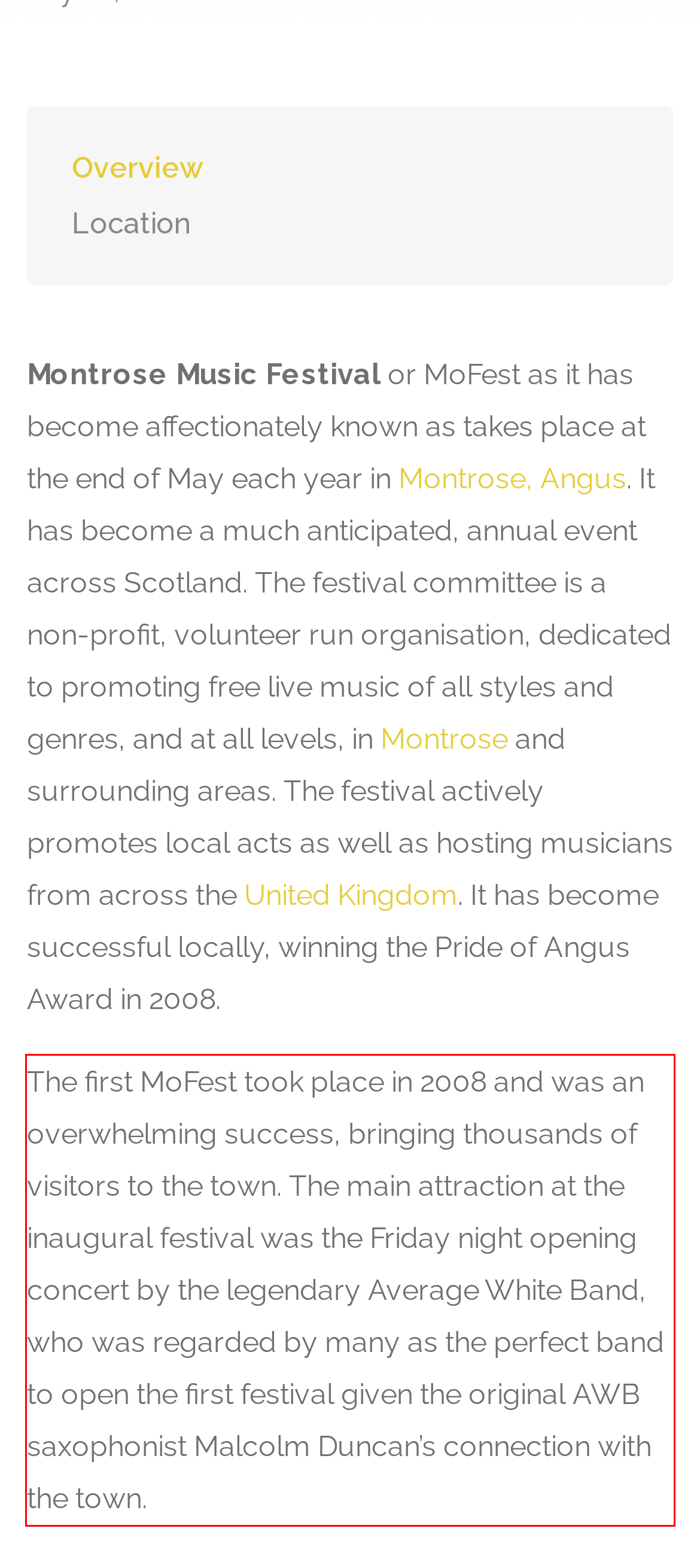Using the provided screenshot, read and generate the text content within the red-bordered area.

The first MoFest took place in 2008 and was an overwhelming success, bringing thousands of visitors to the town. The main attraction at the inaugural festival was the Friday night opening concert by the legendary Average White Band, who was regarded by many as the perfect band to open the first festival given the original AWB saxophonist Malcolm Duncan’s connection with the town.